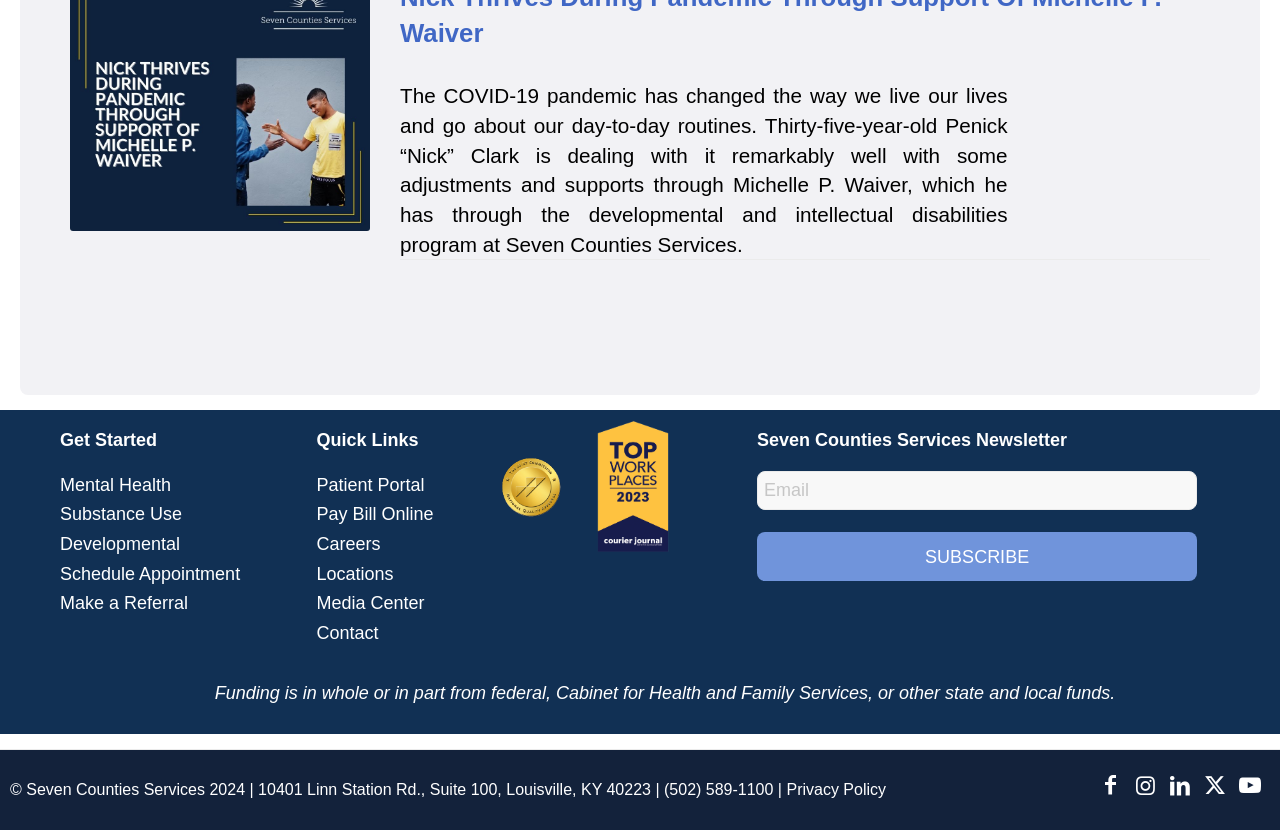Answer the question with a brief word or phrase:
What is the phone number mentioned at the bottom of the page?

(502) 589-1100